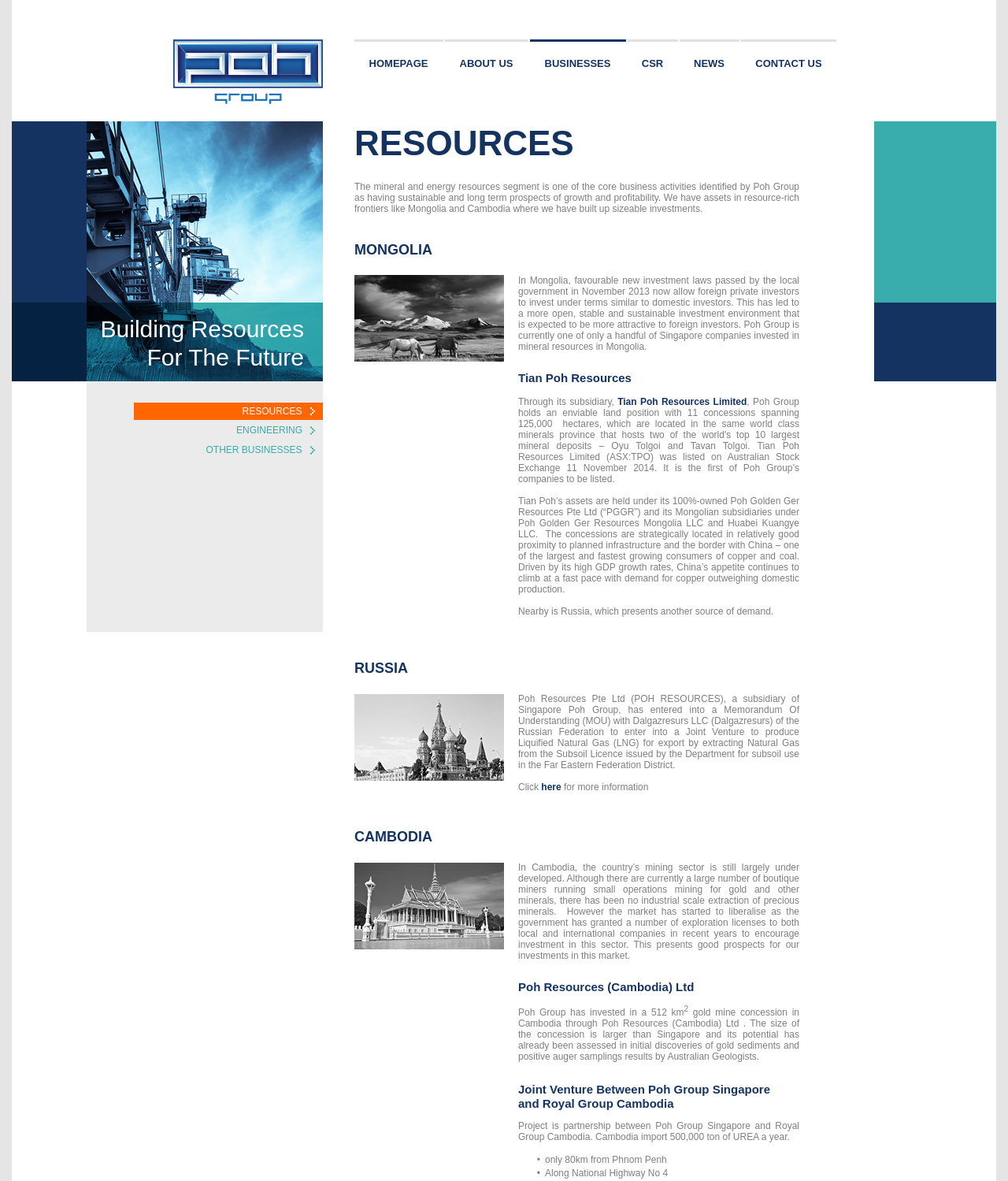Respond to the question below with a concise word or phrase:
What is the location of the gold mine concession in Cambodia?

512 km